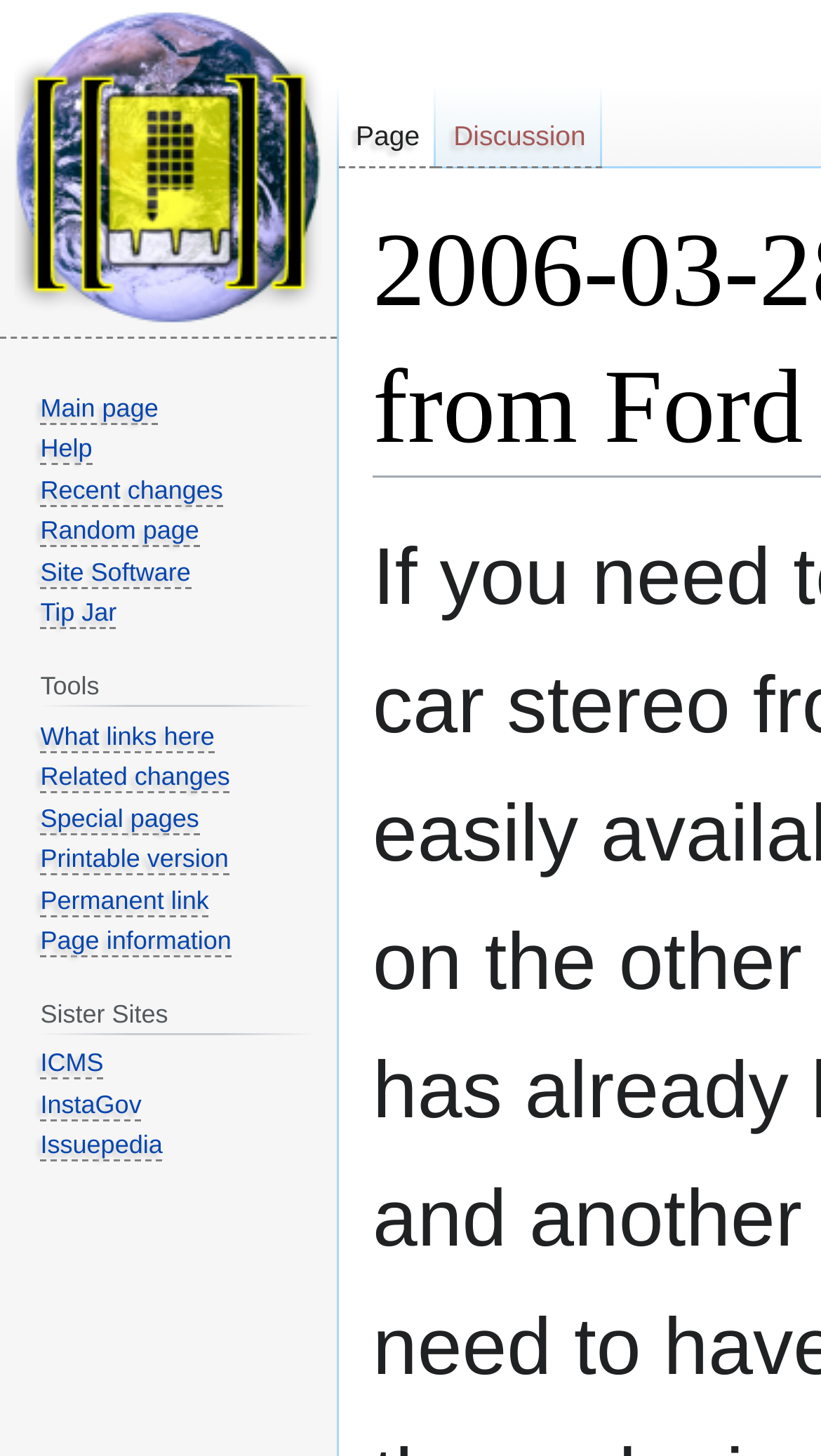Detail the various sections and features of the webpage.

This webpage appears to be a wiki page, specifically a how-to guide or tutorial. The title of the page is "2006-03-28 removing Kenwood stereo from Ford Windstar - HTYP". 

At the top of the page, there are two links, "Jump to navigation" and "Jump to search", positioned side by side. Below these links, there is a navigation section labeled "Namespaces" that spans about two-thirds of the page width. Within this section, there are two links, "Page" and "Discussion", positioned next to each other.

On the top-left corner of the page, there is a link "Visit the main page". Below this link, there is a navigation section labeled "Navigation" that spans about one-third of the page width. This section contains five links: "Main page", "Help", "Recent changes", "Random page", and "Site Software", arranged vertically.

To the right of the "Navigation" section, there is another navigation section labeled "Tools" that spans about one-third of the page width. This section contains a heading "Tools" followed by seven links: "What links here", "Related changes", "Special pages", "Printable version", "Permanent link", "Page information", and "Sister Sites", arranged vertically.

The "Sister Sites" section is a separate heading that contains three links: "ICMS", "InstaGov", and "Issuepedia", arranged vertically.